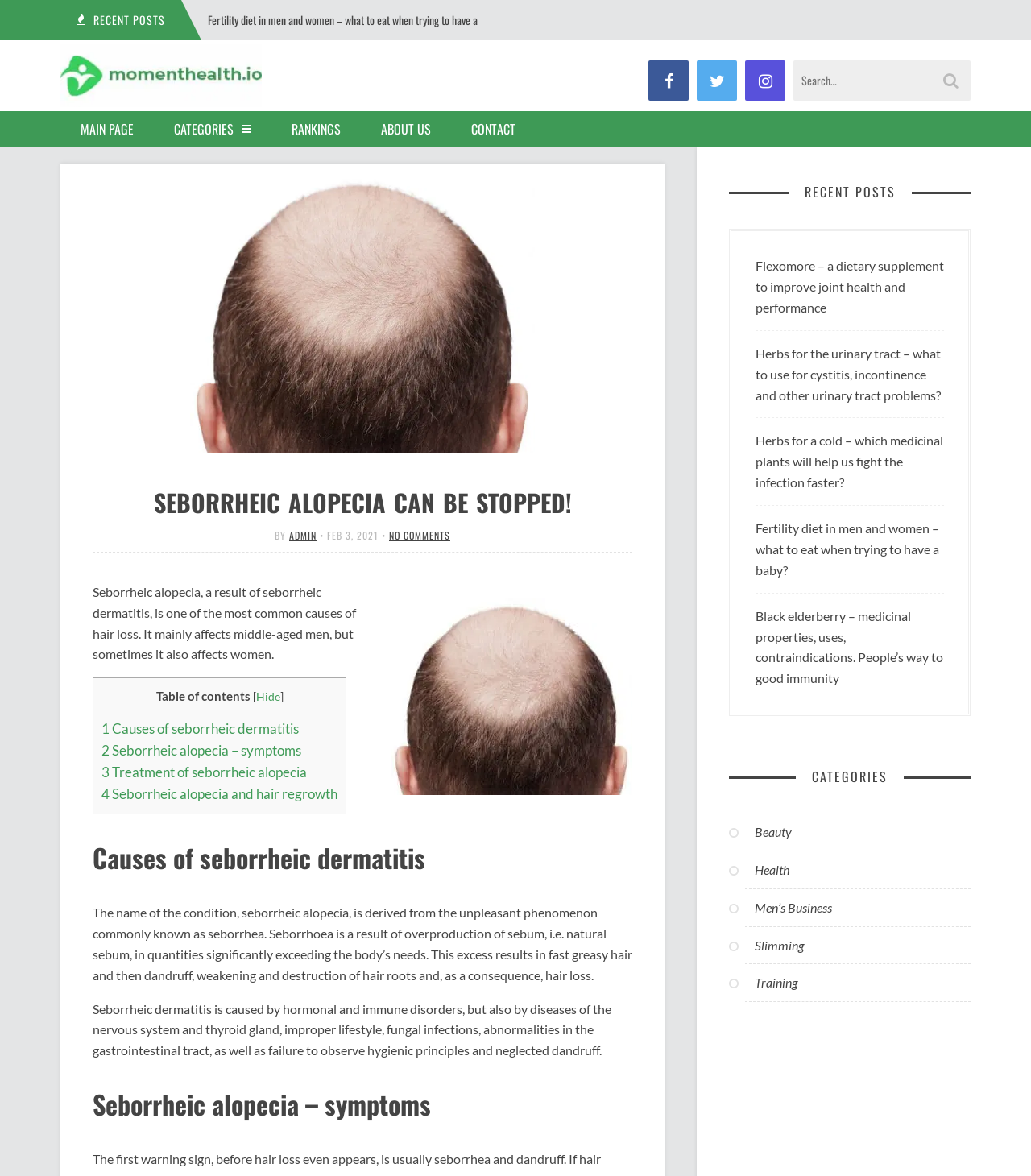What is the image above the heading 'SEBORRHEIC ALOPECIA CAN BE STOPPED!'?
Based on the visual content, answer with a single word or a brief phrase.

A bald man